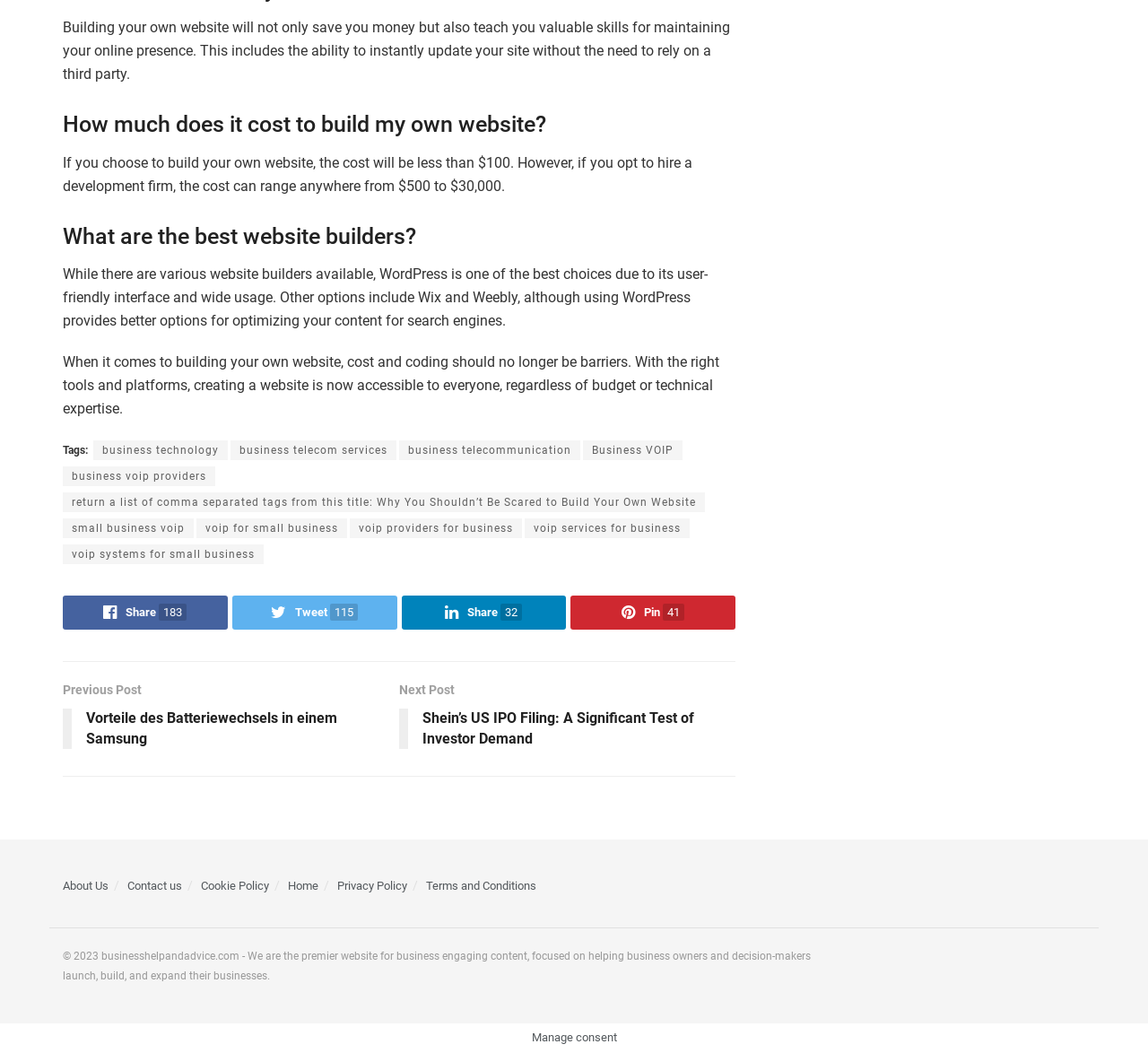Locate the bounding box coordinates of the area that needs to be clicked to fulfill the following instruction: "Share the article on social media". The coordinates should be in the format of four float numbers between 0 and 1, namely [left, top, right, bottom].

[0.055, 0.566, 0.198, 0.598]